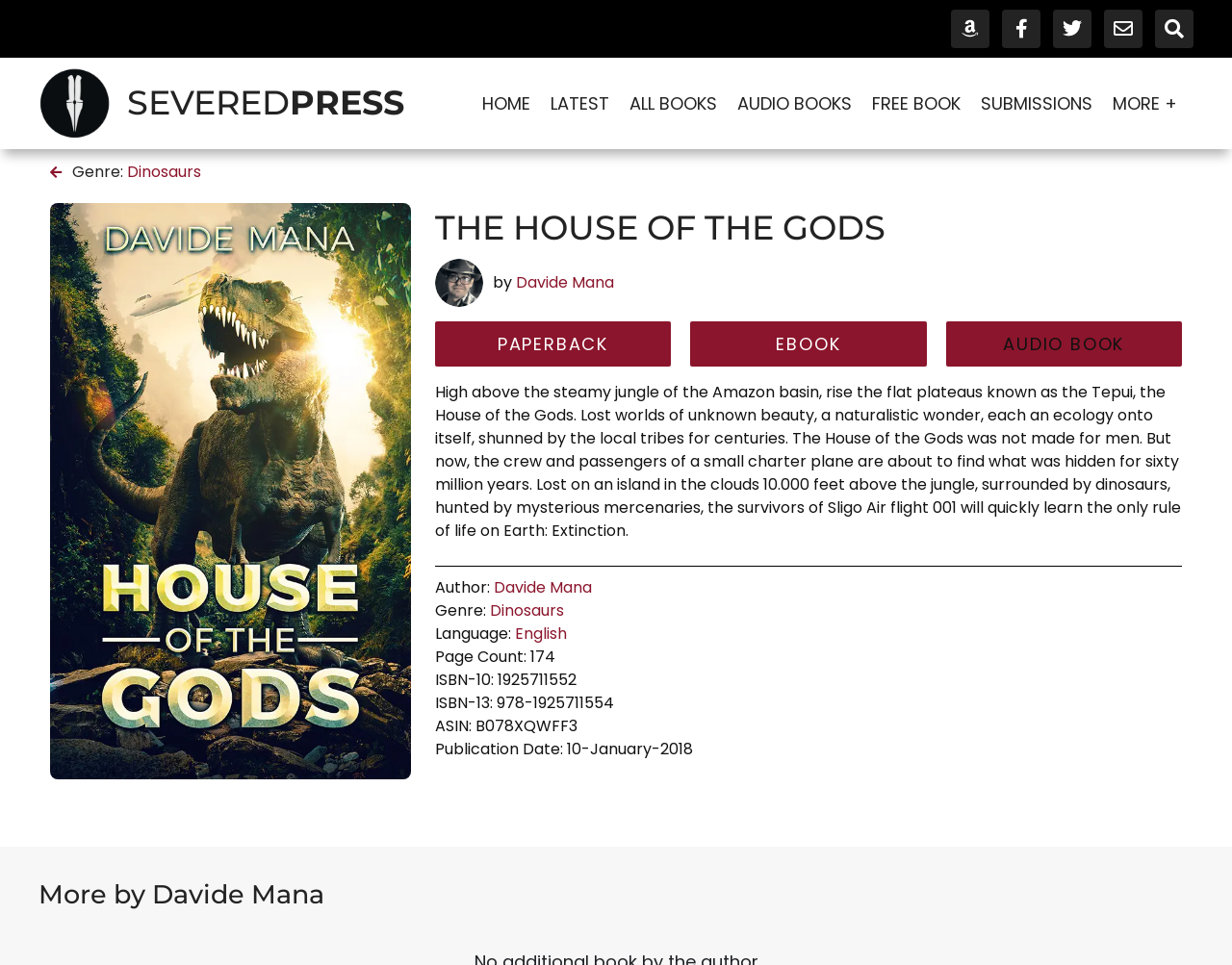Predict the bounding box coordinates of the area that should be clicked to accomplish the following instruction: "Contact us for a quote". The bounding box coordinates should consist of four float numbers between 0 and 1, i.e., [left, top, right, bottom].

None